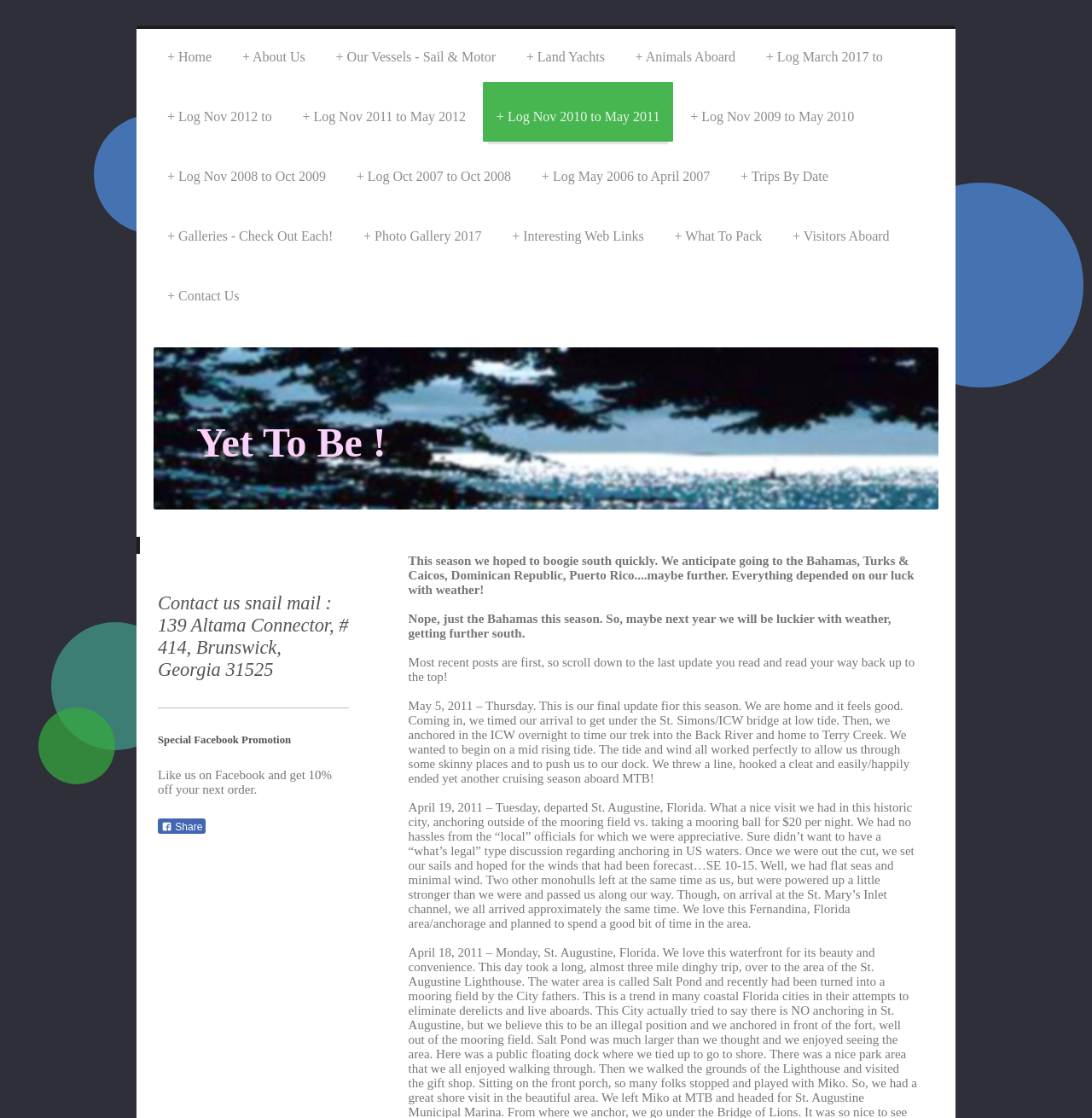What is the name of the sailing catamaran?
Based on the image, give a one-word or short phrase answer.

Meant To Be